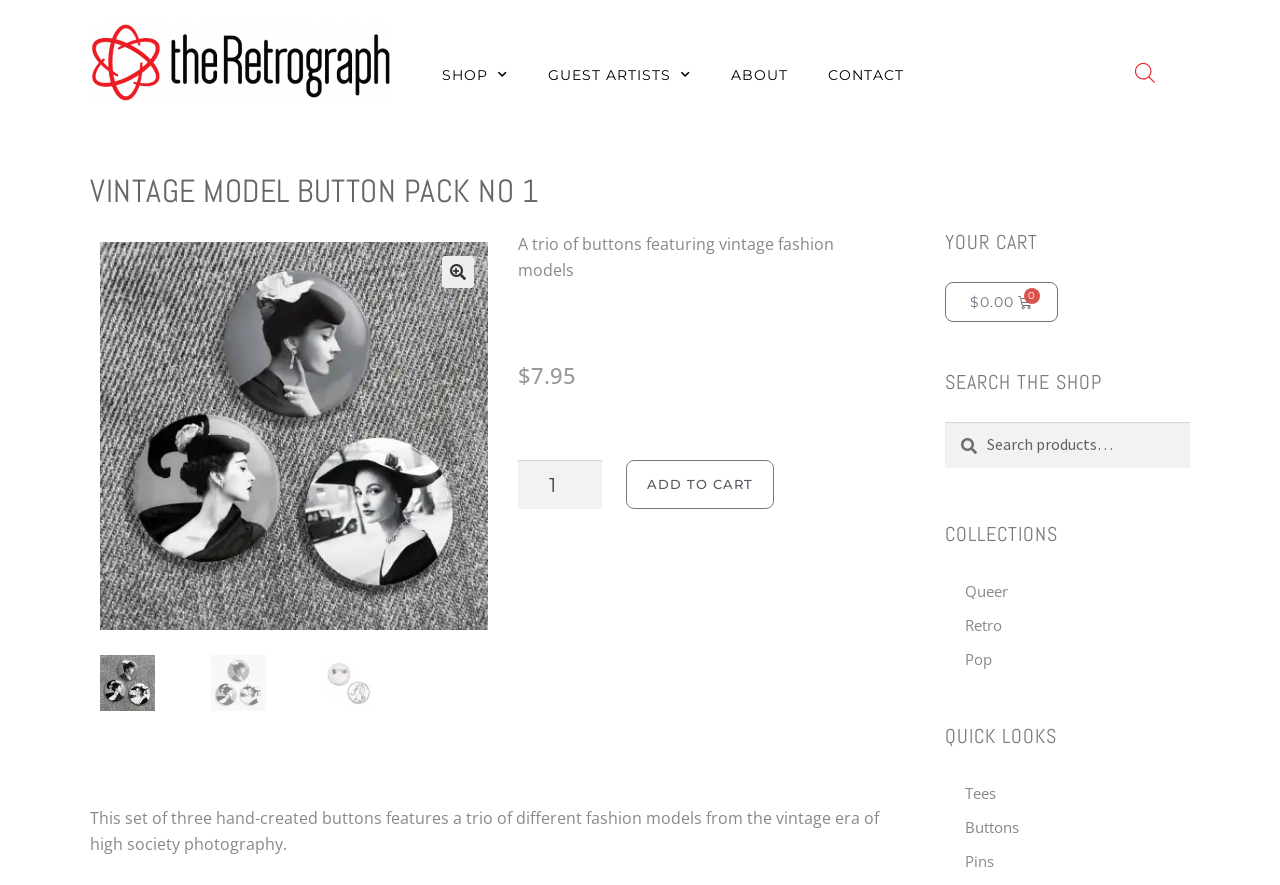What is the purpose of the button 'ADD TO CART'?
Using the visual information, answer the question in a single word or phrase.

To add the product to the cart